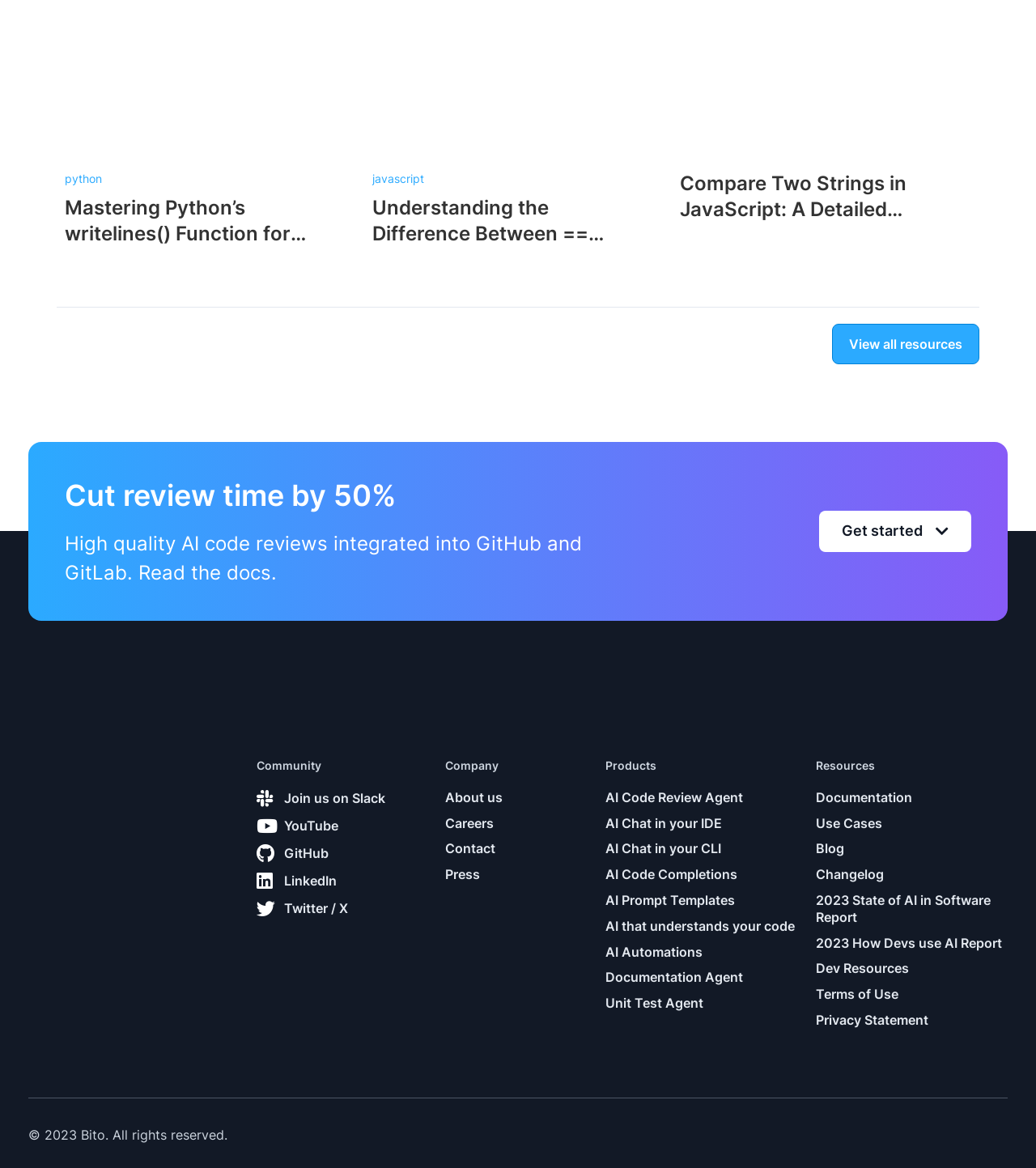What type of resources are listed under 'Resources'?
Provide an in-depth answer to the question, covering all aspects.

The 'Resources' section lists various types of resources, including Documentation, Use Cases, Blog, Changelog, and more, which are indicated by the links 'Documentation', 'Use Cases', 'Blog', etc.